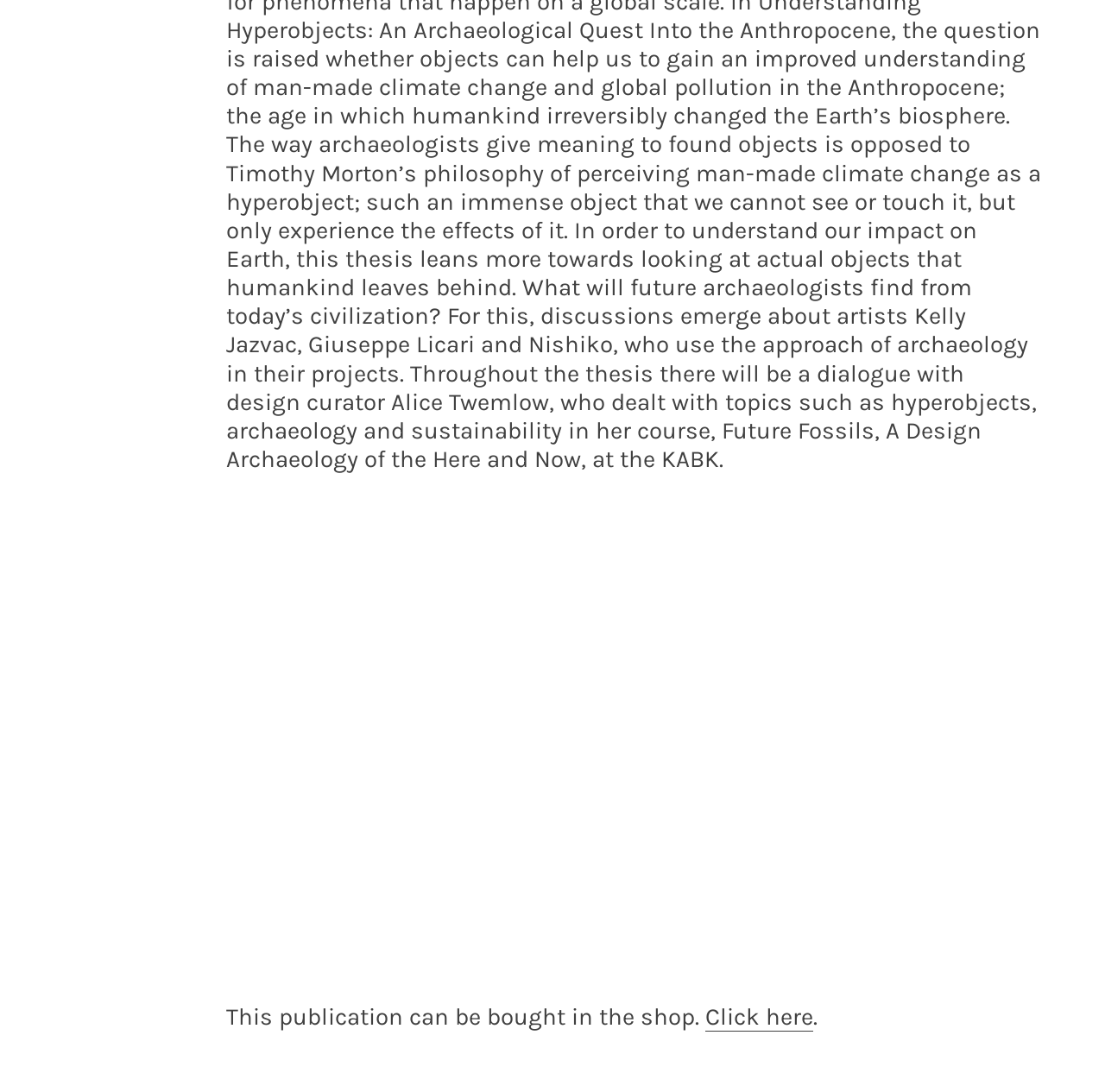Respond with a single word or phrase:
What is the purpose of the link 'Click here'?

To buy the publication